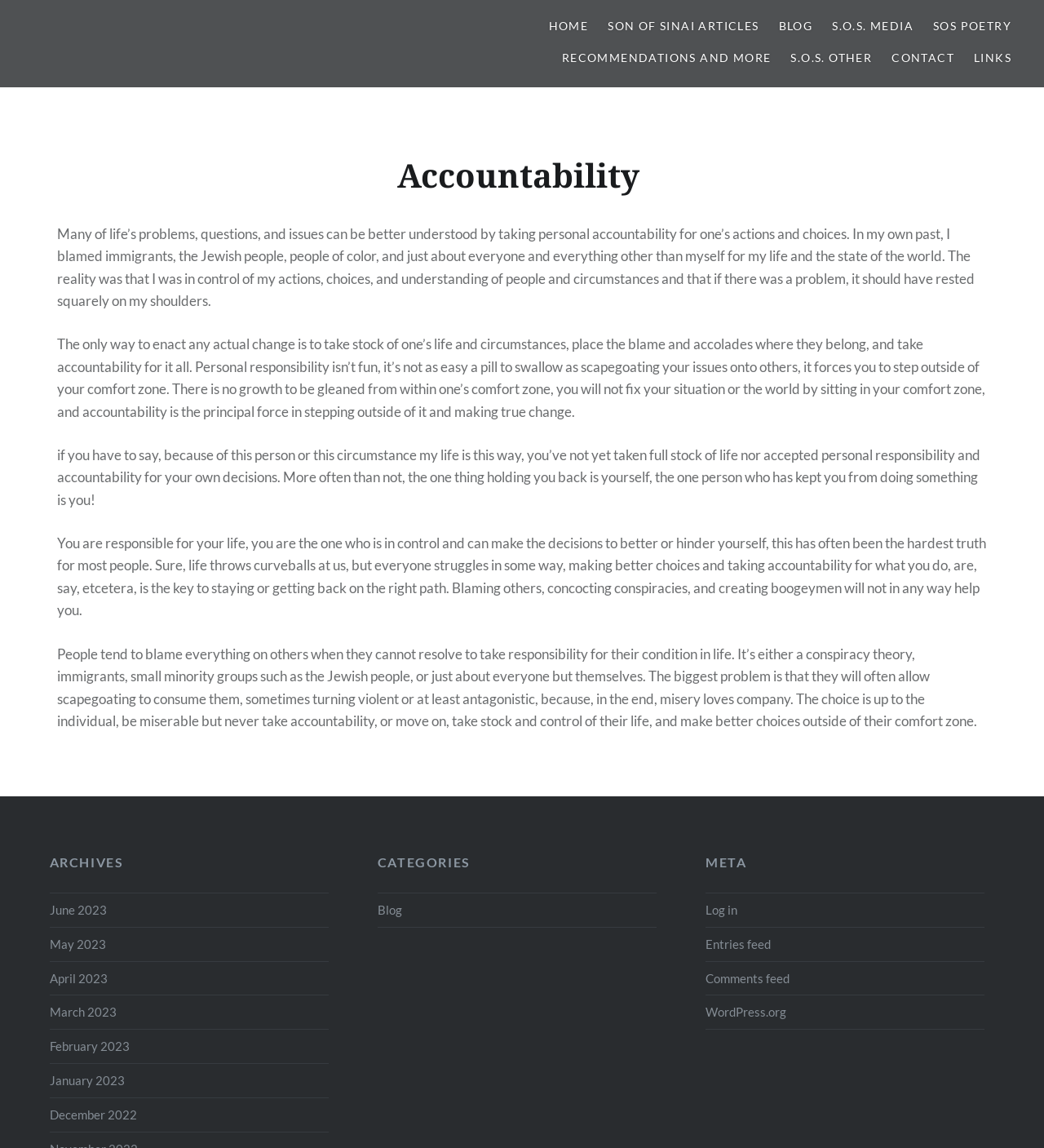Give a detailed account of the webpage, highlighting key information.

This webpage is about personal accountability and its importance in life. At the top, there is a heading "Son of Sinai" followed by a series of links to different sections of the website, including "HOME", "SON OF SINAI ARTICLES", "BLOG", "S.O.S. MEDIA", "SOS POETRY", "RECOMMENDATIONS AND MORE", "S.O.S. OTHER", "CONTACT", and "LINKS".

Below the navigation links, there is a main content area that contains an article about accountability. The article is divided into several paragraphs of text, which discuss the importance of taking personal responsibility for one's actions and choices. The text explains that blaming others or circumstances for one's problems is not productive and that true change can only be achieved by taking accountability for one's own life.

On the right side of the article, there are three sections: "ARCHIVES", "CATEGORIES", and "META". The "ARCHIVES" section lists links to previous months, from June 2023 to December 2022. The "CATEGORIES" section lists a single link to "Blog". The "META" section lists links to "Log in", "Entries feed", "Comments feed", and "WordPress.org".

Overall, the webpage has a simple and clean layout, with a focus on the article about accountability and easy access to other sections of the website.